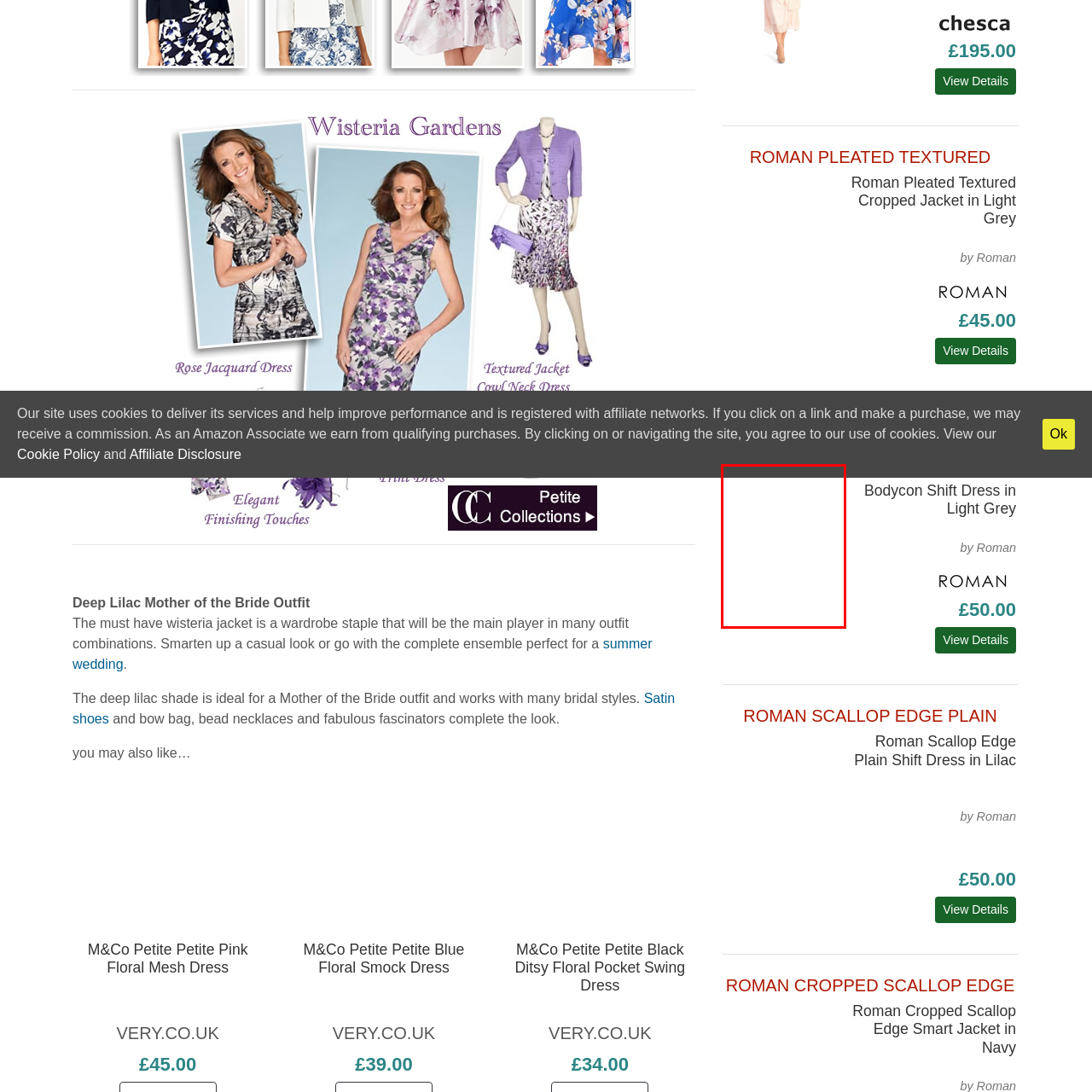Focus your attention on the image enclosed by the red boundary and provide a thorough answer to the question that follows, based on the image details: What is the purpose of the pleating on the dress?

The caption explains that the pleating on the dress adds texture and visual interest, which means it enhances the overall aesthetic appeal of the garment and makes it more visually appealing.